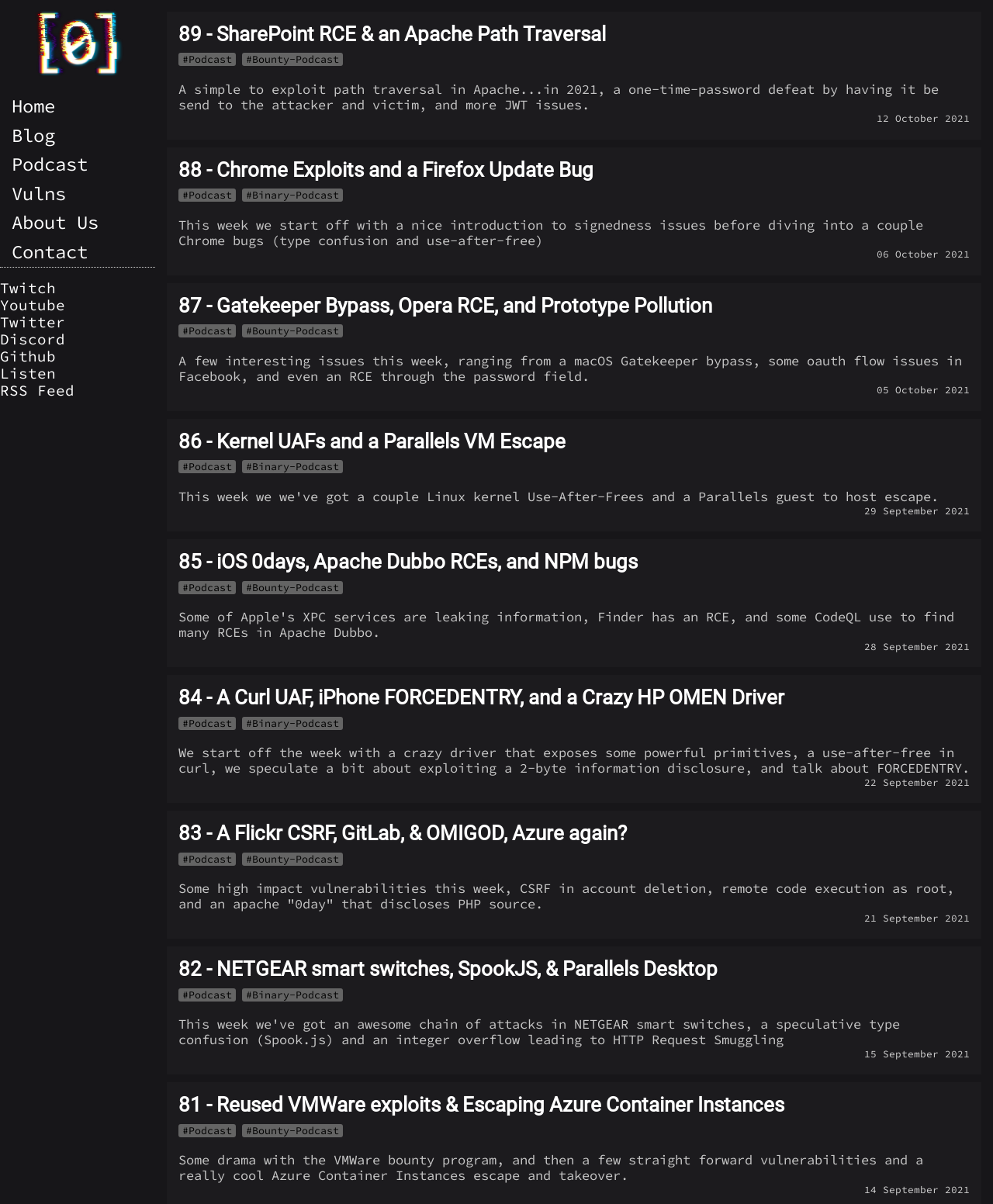Locate the bounding box coordinates of the UI element described by: "RSS Feed". The bounding box coordinates should consist of four float numbers between 0 and 1, i.e., [left, top, right, bottom].

[0.0, 0.317, 0.156, 0.331]